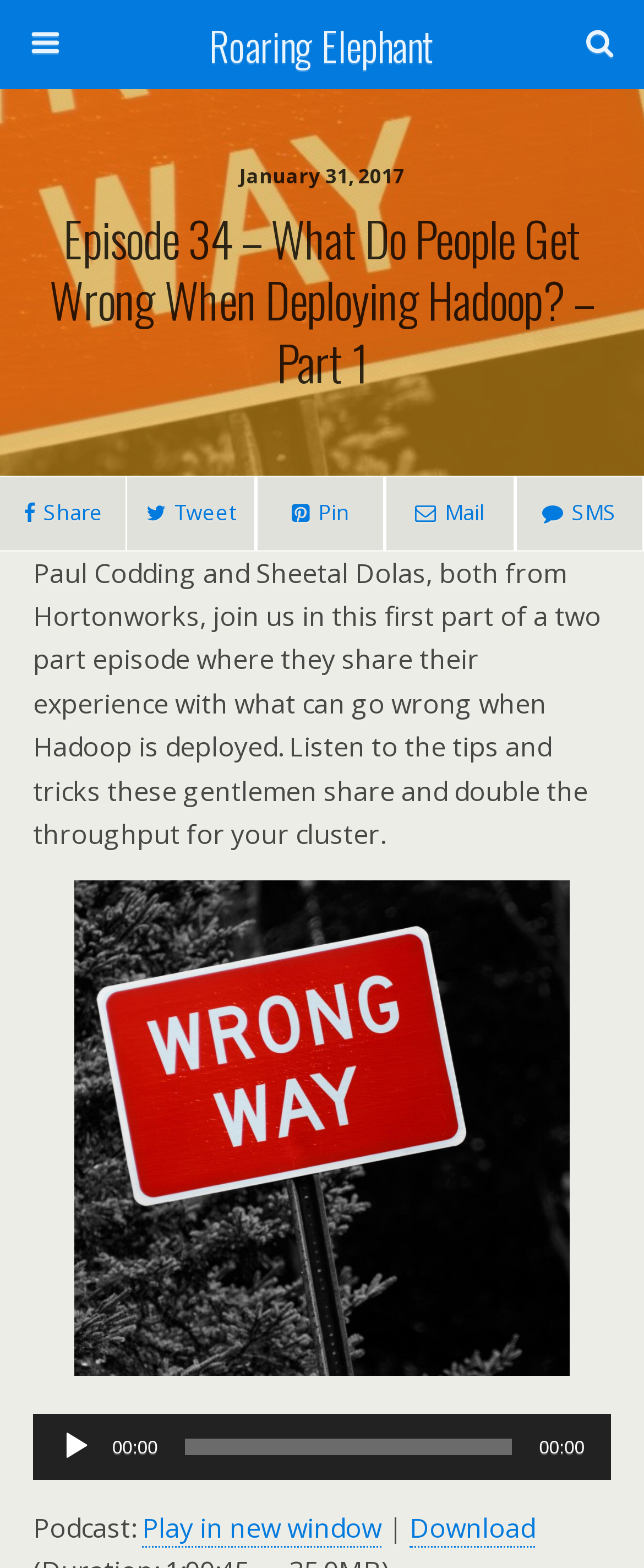What is the function of the button with the content 'Play'?
Please use the image to deliver a detailed and complete answer.

I found the button element with the content 'Play' which is located inside the application element with the content 'Audio Player'. The button is likely used to play the audio content of the episode.